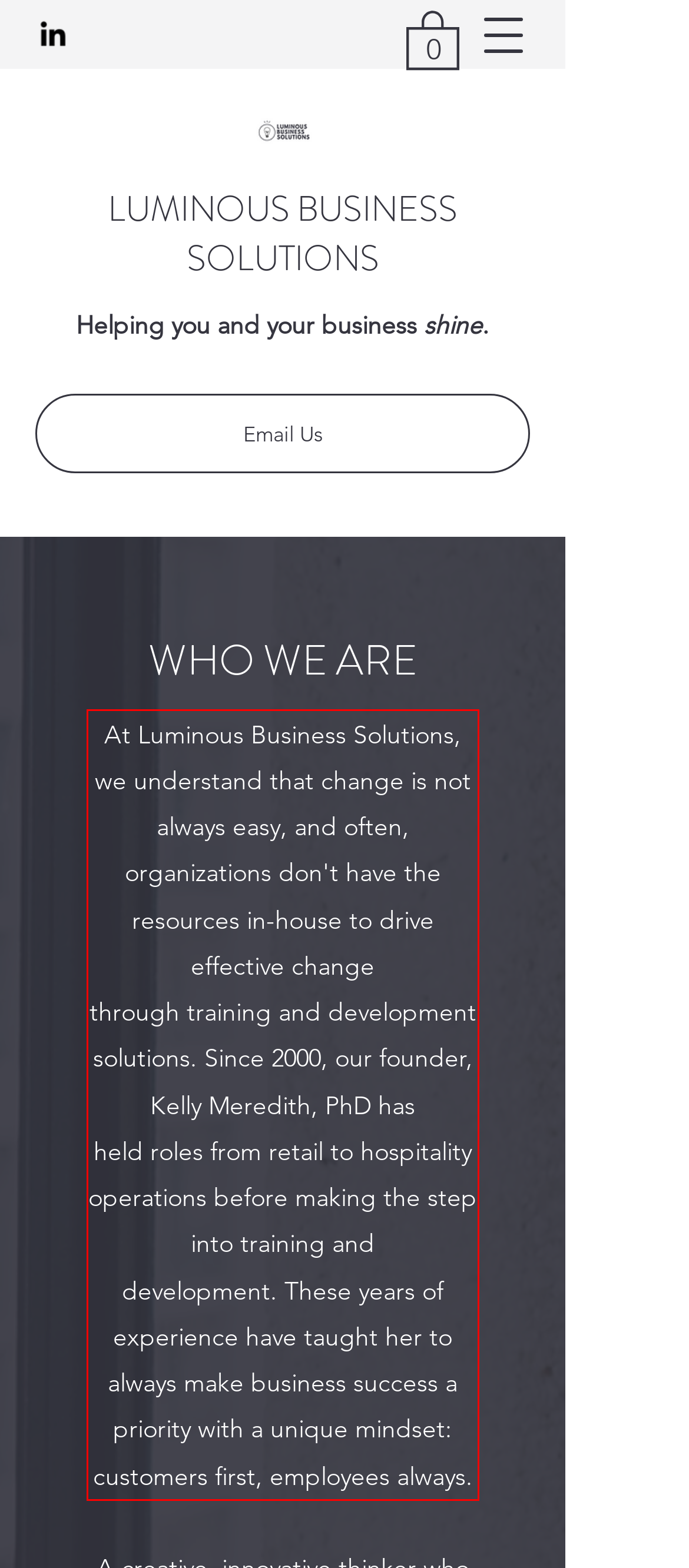Using the provided webpage screenshot, recognize the text content in the area marked by the red bounding box.

At Luminous Business Solutions, we understand that change is not always easy, and often, organizations don't have the resources in-house to drive effective change through training and development solutions. Since 2000, our founder, Kelly Meredith, PhD has held roles from retail to hospitality operations before making the step into training and development. These years of experience have taught her to always make business success a priority with a unique mindset: customers first, employees always.